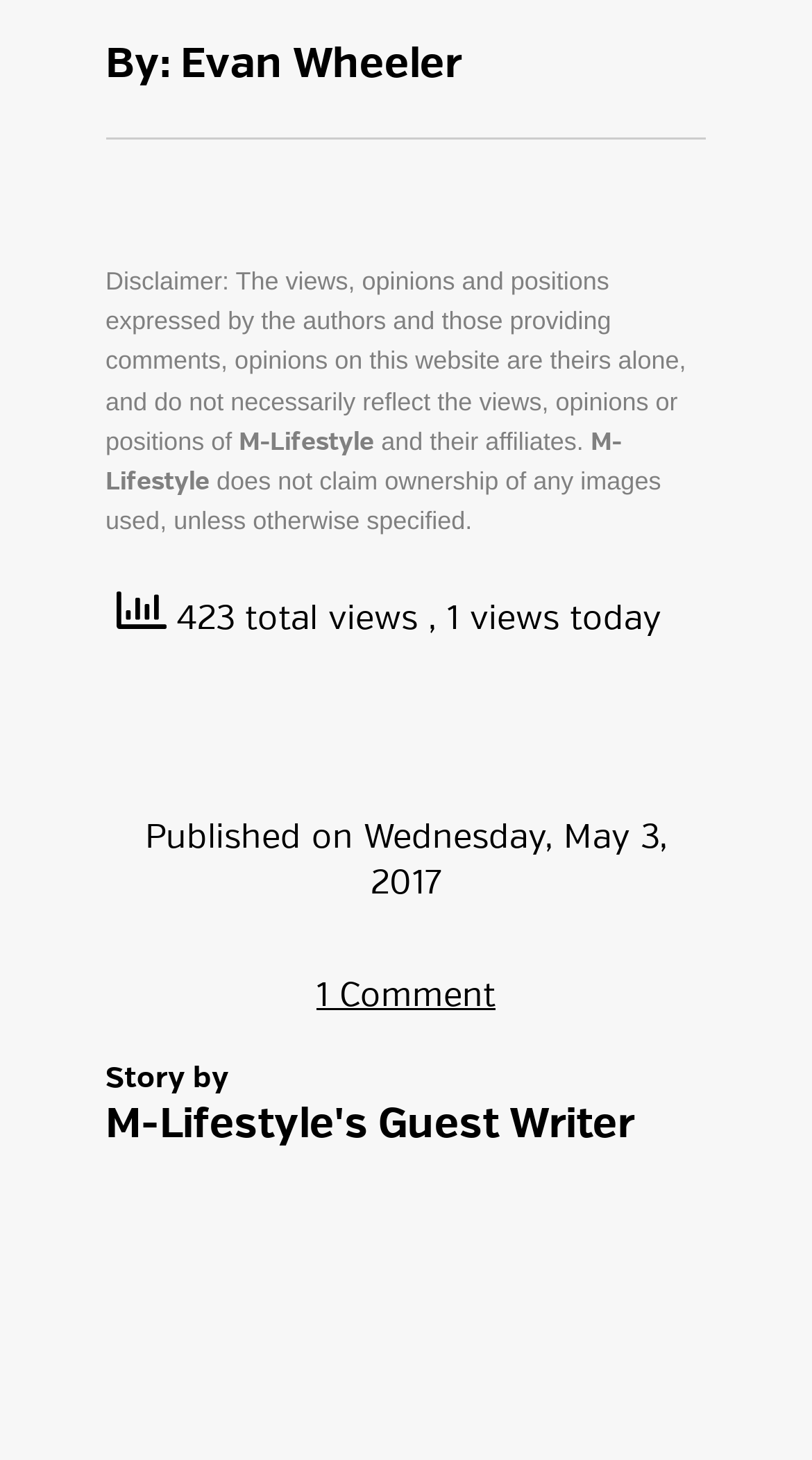Give a one-word or short phrase answer to this question: 
What is the name of the website?

M-Lifestyle